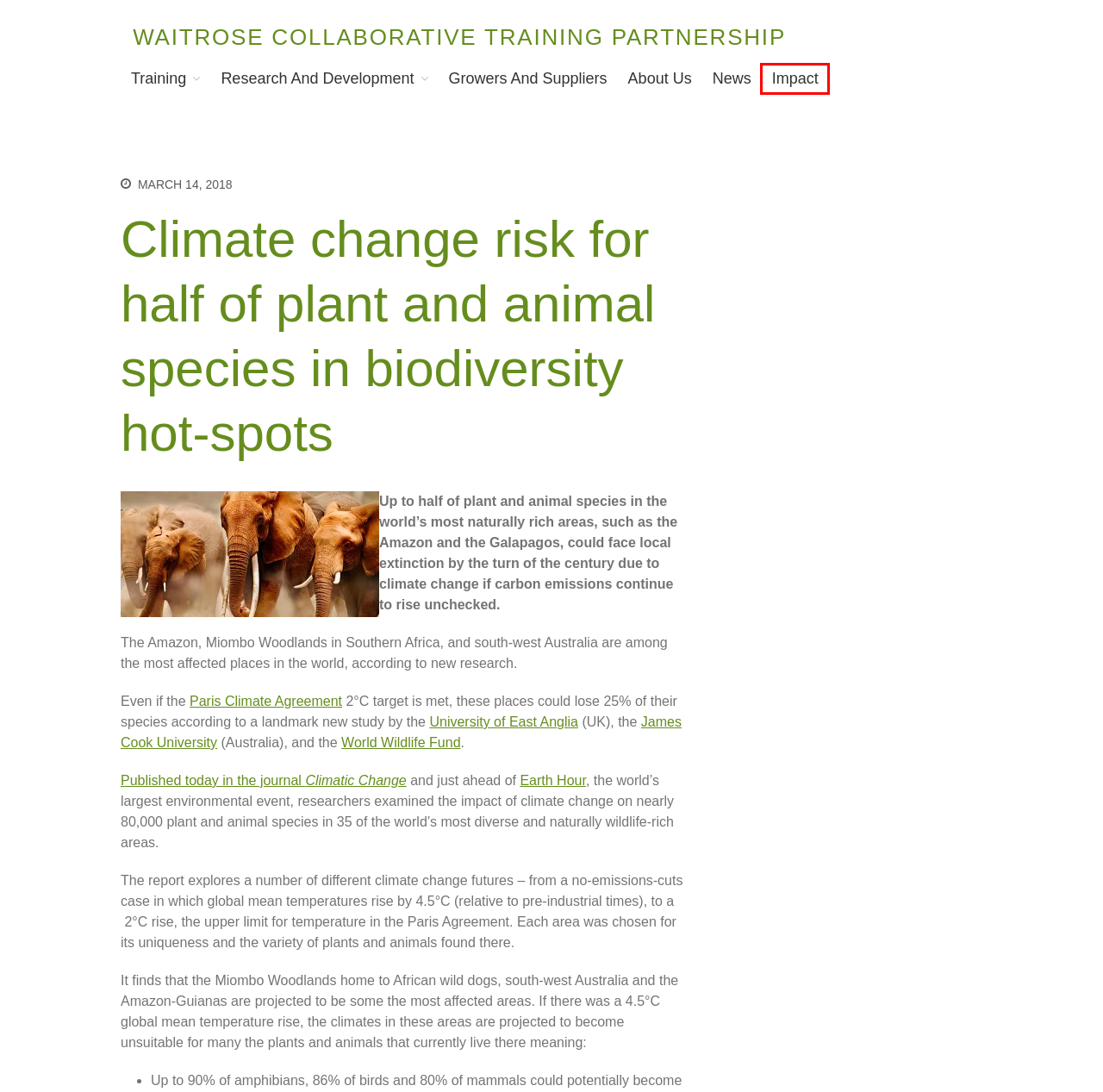You have a screenshot of a webpage with a red rectangle bounding box around an element. Identify the best matching webpage description for the new page that appears after clicking the element in the bounding box. The descriptions are:
A. The History of The Humble Potato – Waitrose Collaborative Training Partnership
B. Impact – Waitrose Collaborative Training Partnership
C. January 2022 – Waitrose Collaborative Training Partnership
D. August 2022 – Waitrose Collaborative Training Partnership
E. About Us – Waitrose Collaborative Training Partnership
F. Current PhD Opportunities – Waitrose Collaborative Training Partnership
G. Research & Development – Waitrose Collaborative Training Partnership
H. Food Security training – Waitrose Collaborative Training Partnership

B